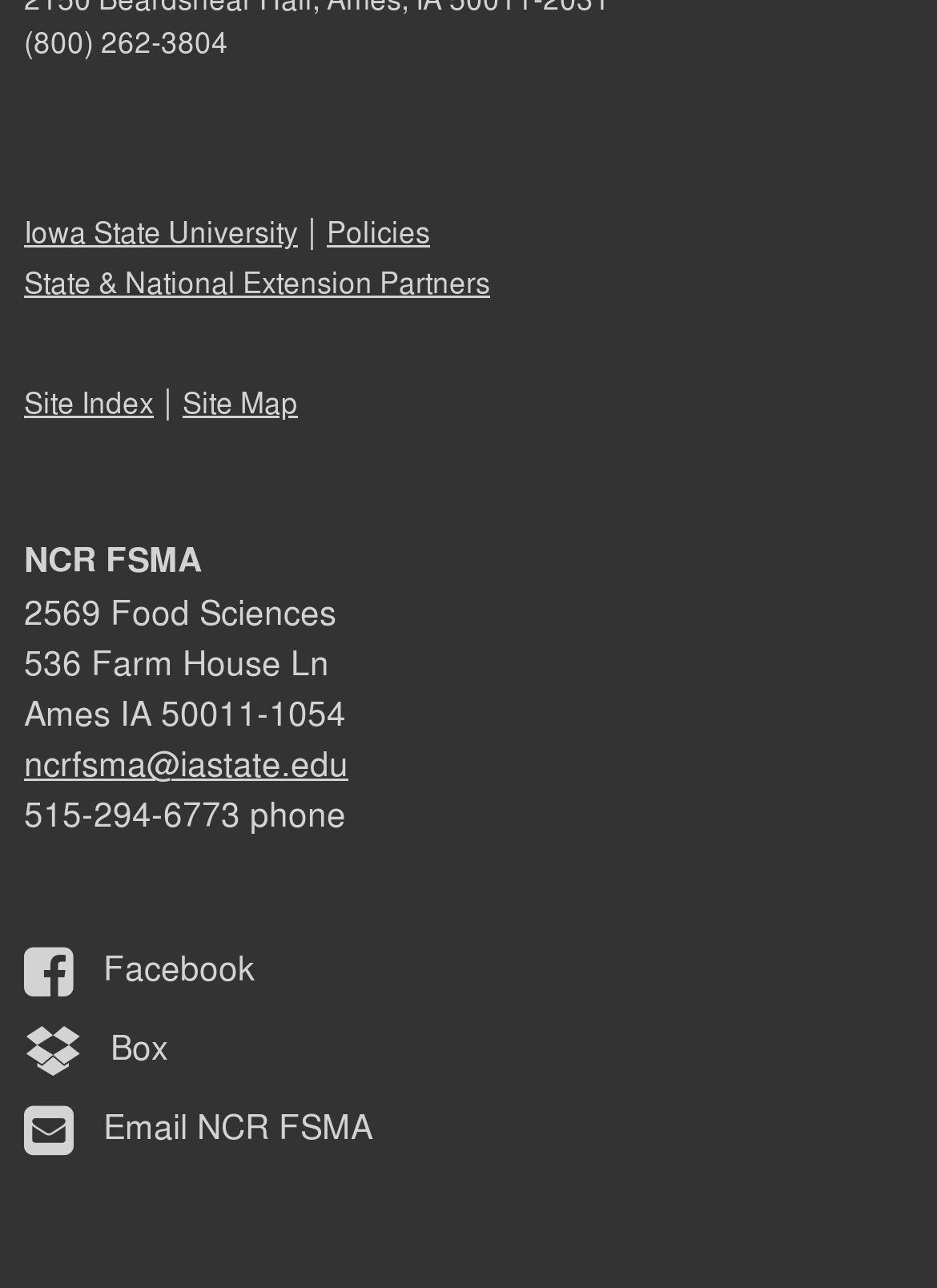How many social media links are available on the page?
Identify the answer in the screenshot and reply with a single word or phrase.

2